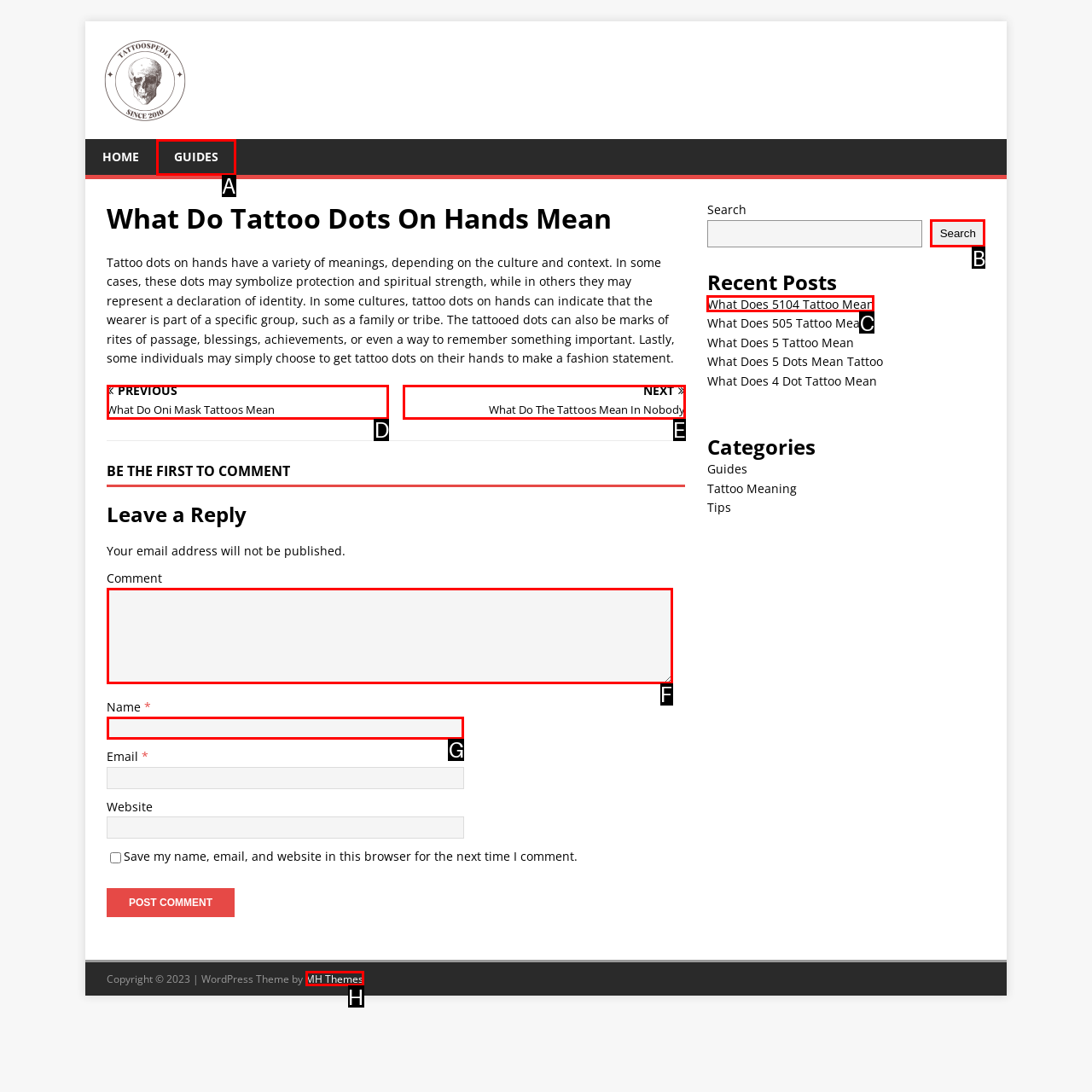Select the option I need to click to accomplish this task: Leave a comment
Provide the letter of the selected choice from the given options.

F